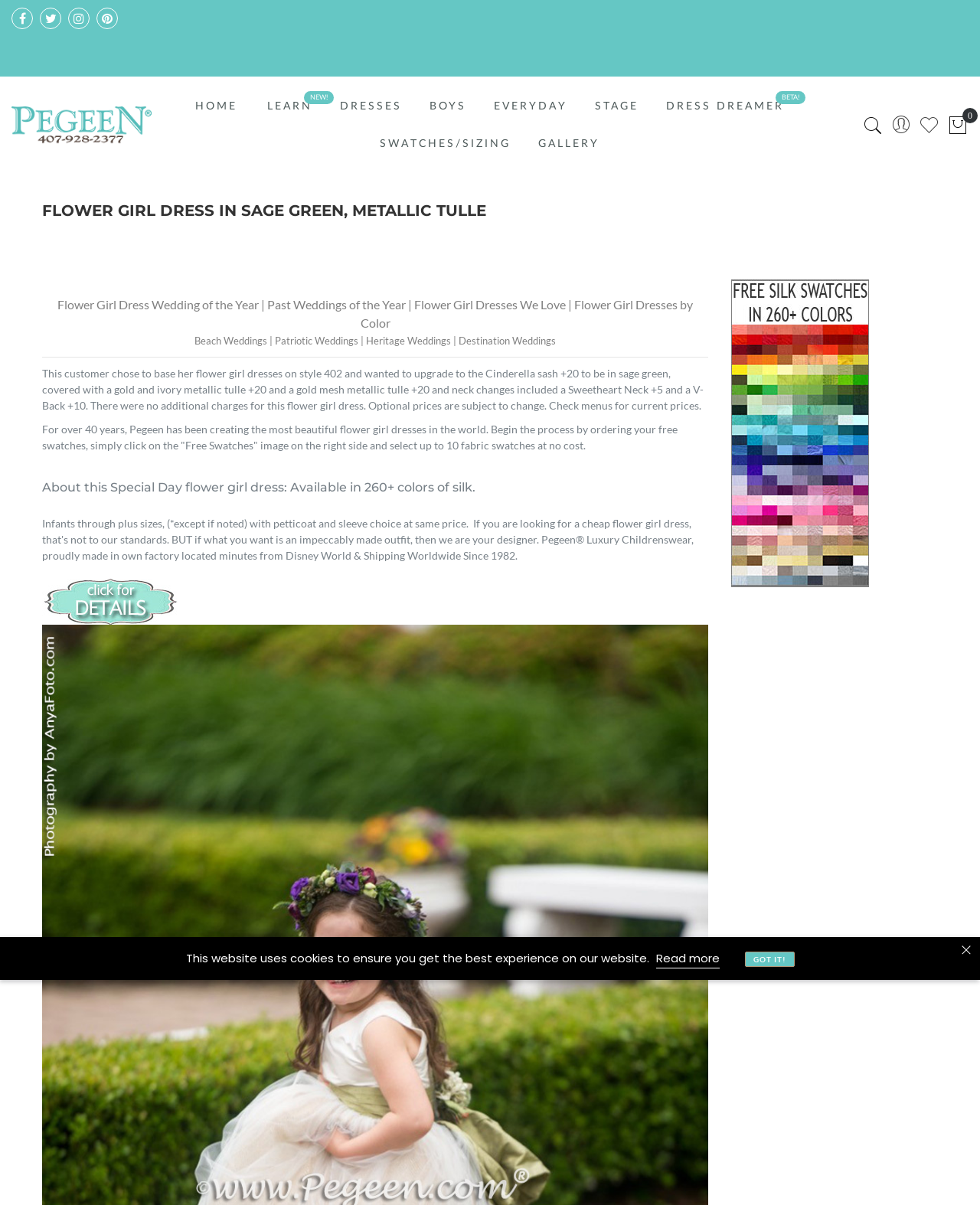How many years has Pegeen been creating flower girl dresses?
Please analyze the image and answer the question with as much detail as possible.

According to the webpage content, Pegeen has been creating flower girl dresses for over 40 years, which is mentioned in the description of the company's experience and expertise in the field.